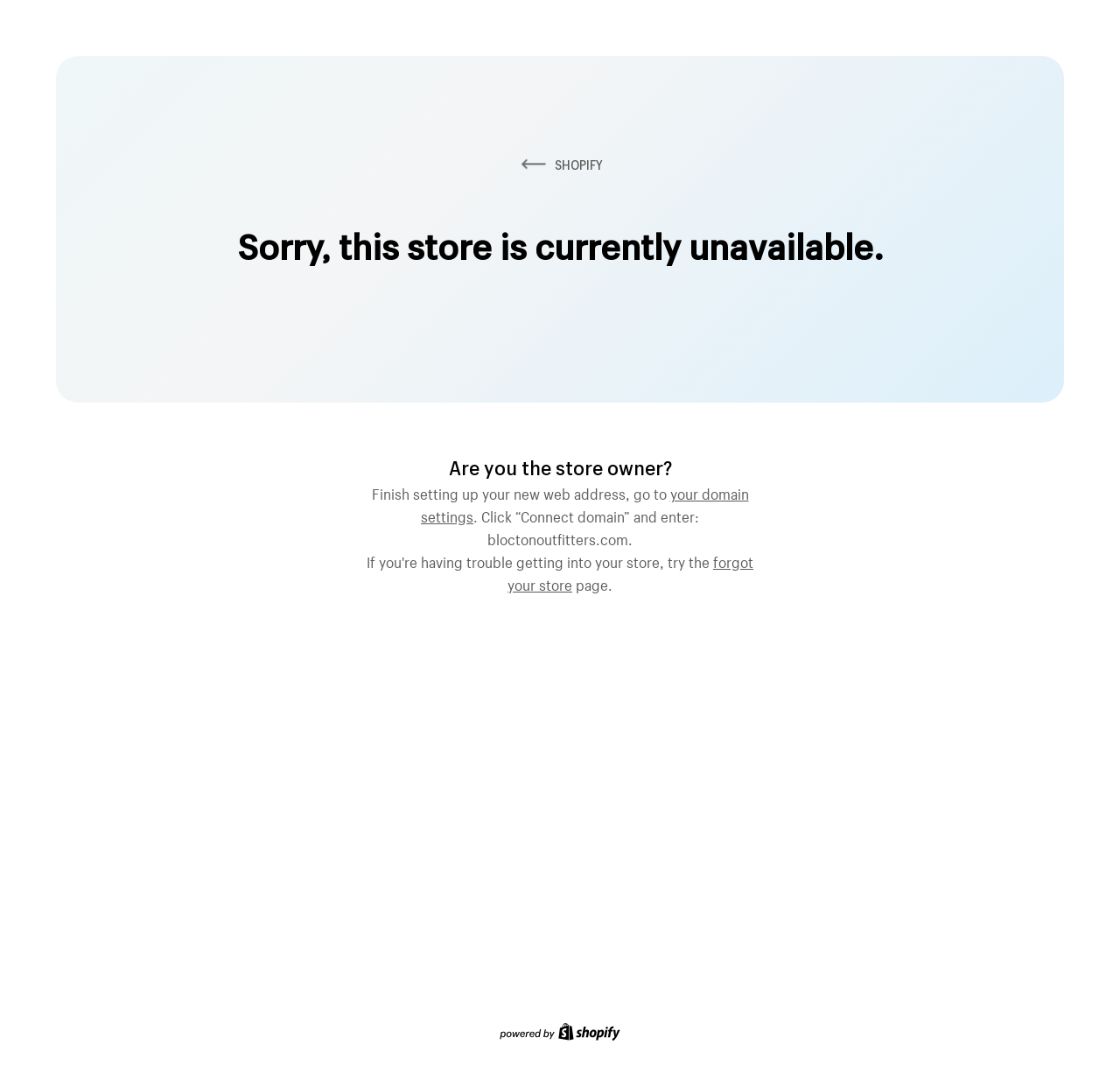Find the bounding box coordinates for the UI element that matches this description: "SHOPIFY".

[0.462, 0.147, 0.538, 0.163]